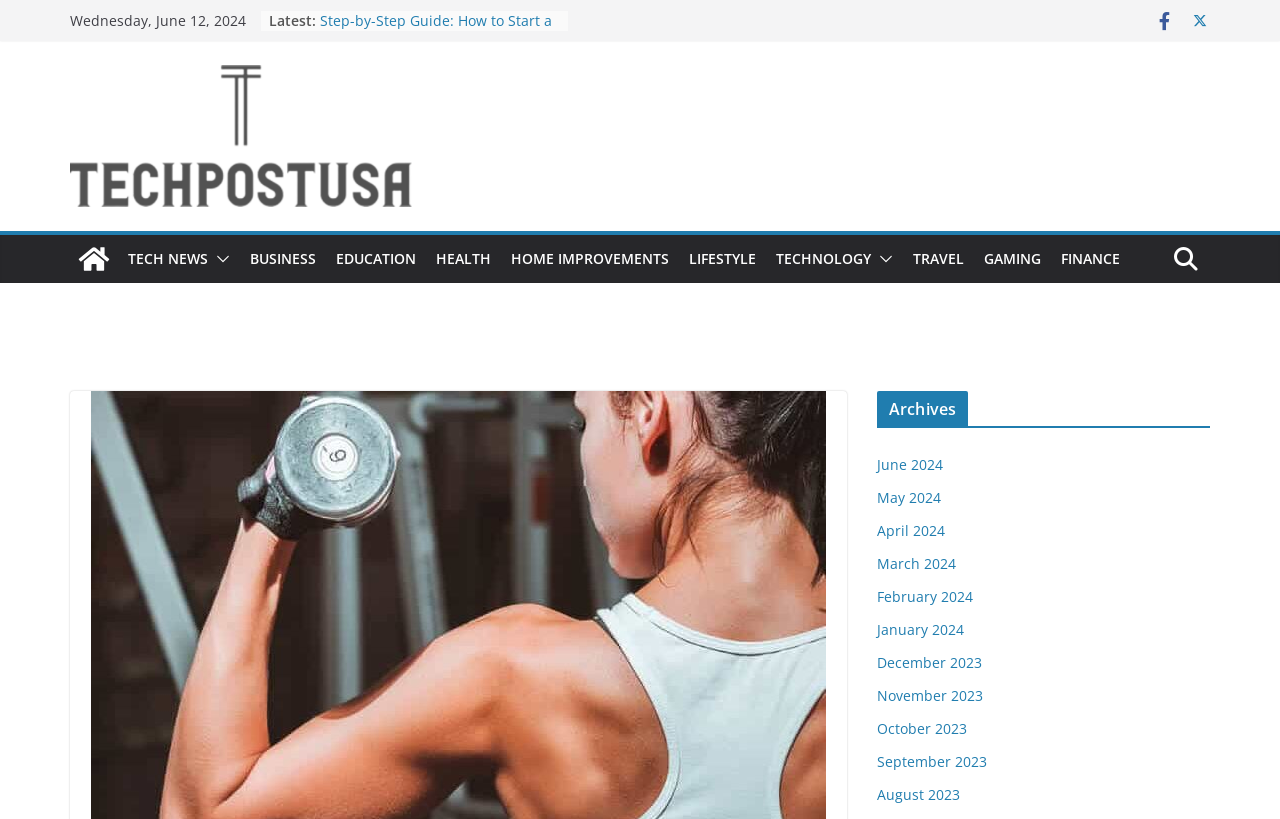How many months are listed in the Archives section?
Look at the image and answer the question with a single word or phrase.

12